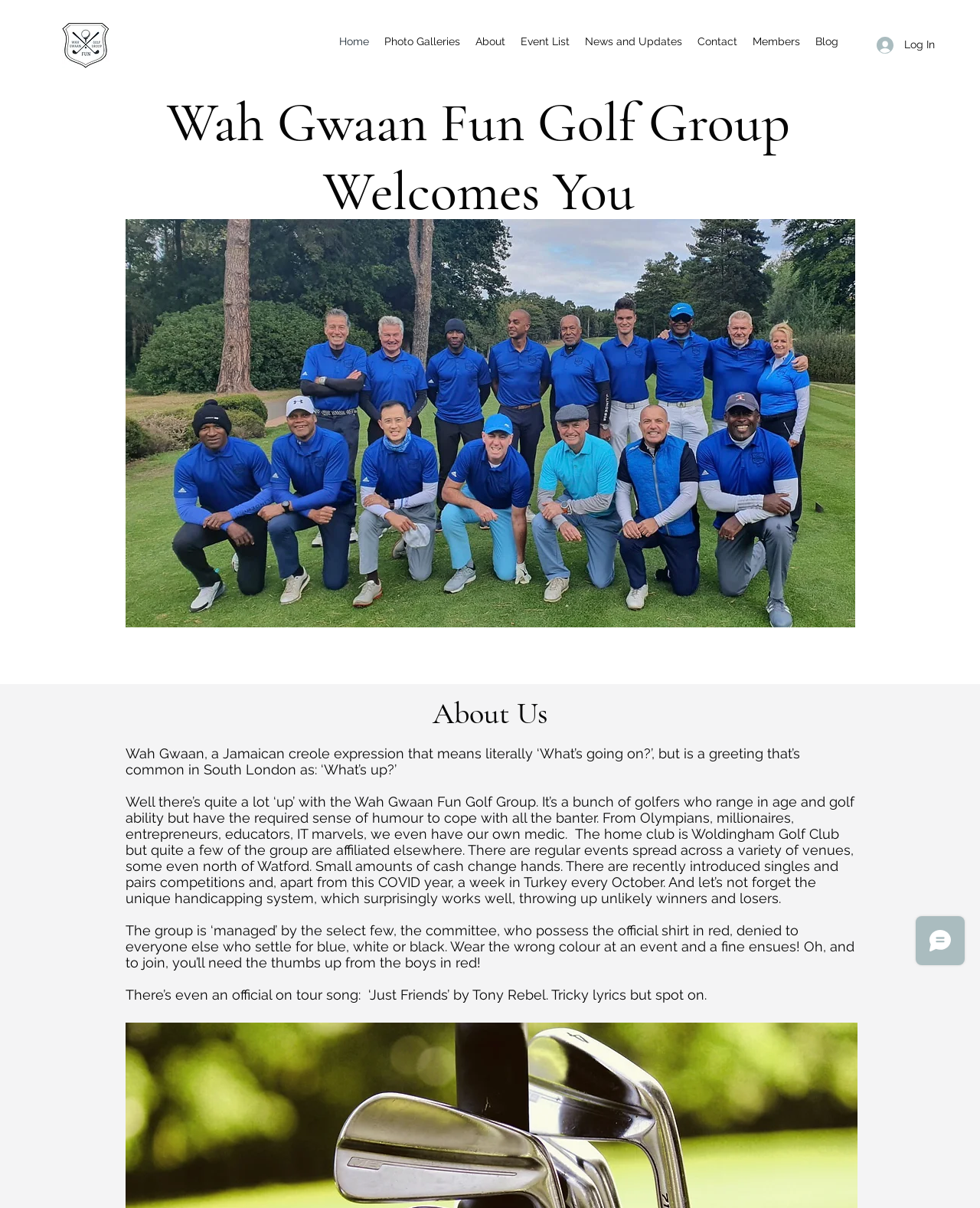What is the name of the song?
Please analyze the image and answer the question with as much detail as possible.

The text 'There’s even an official on tour song: ‘Just Friends’ by Tony Rebel.' reveals that the name of the song is 'Just Friends'.